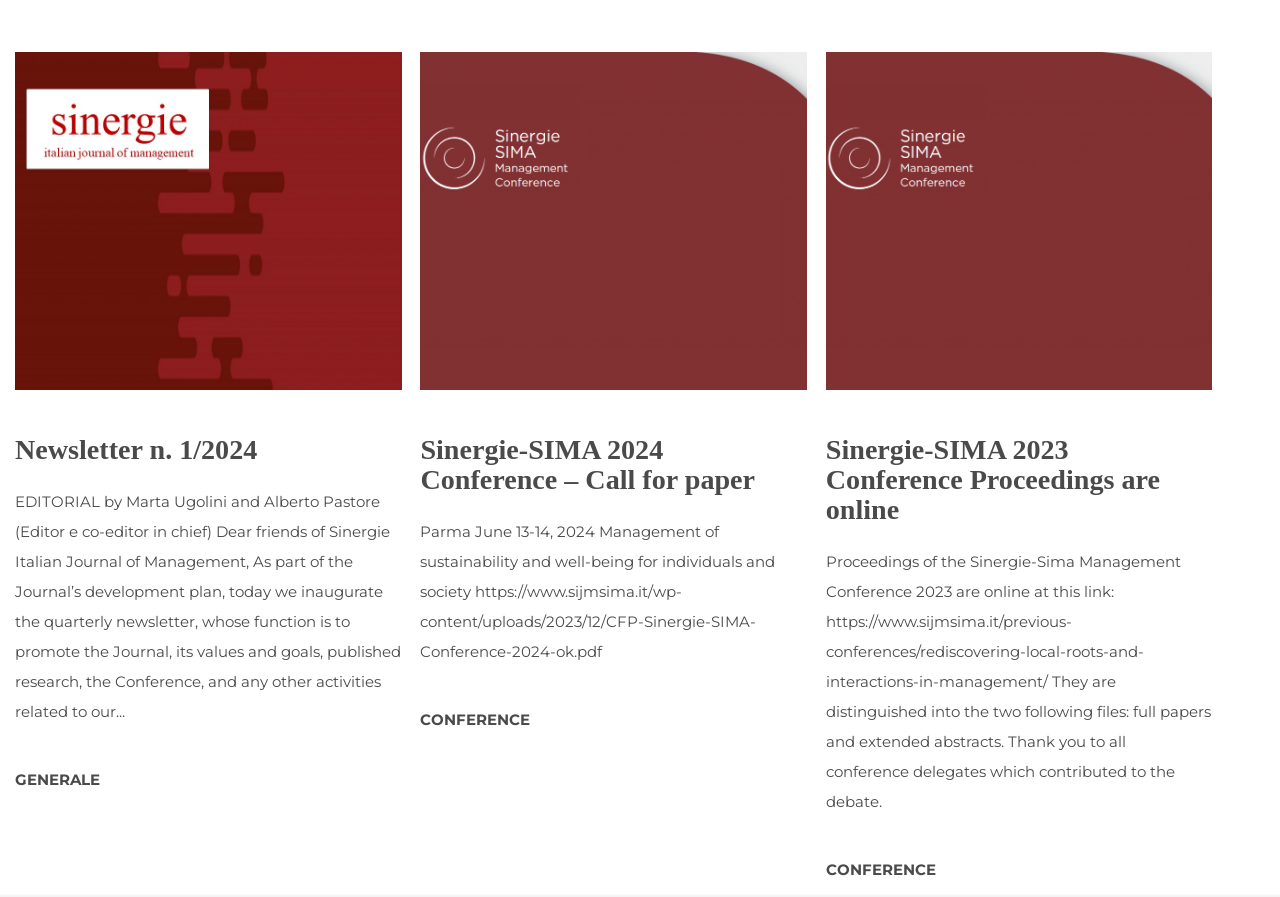Find and provide the bounding box coordinates for the UI element described with: "parent_node: Newsletter n. 1/2024".

[0.012, 0.058, 0.314, 0.434]